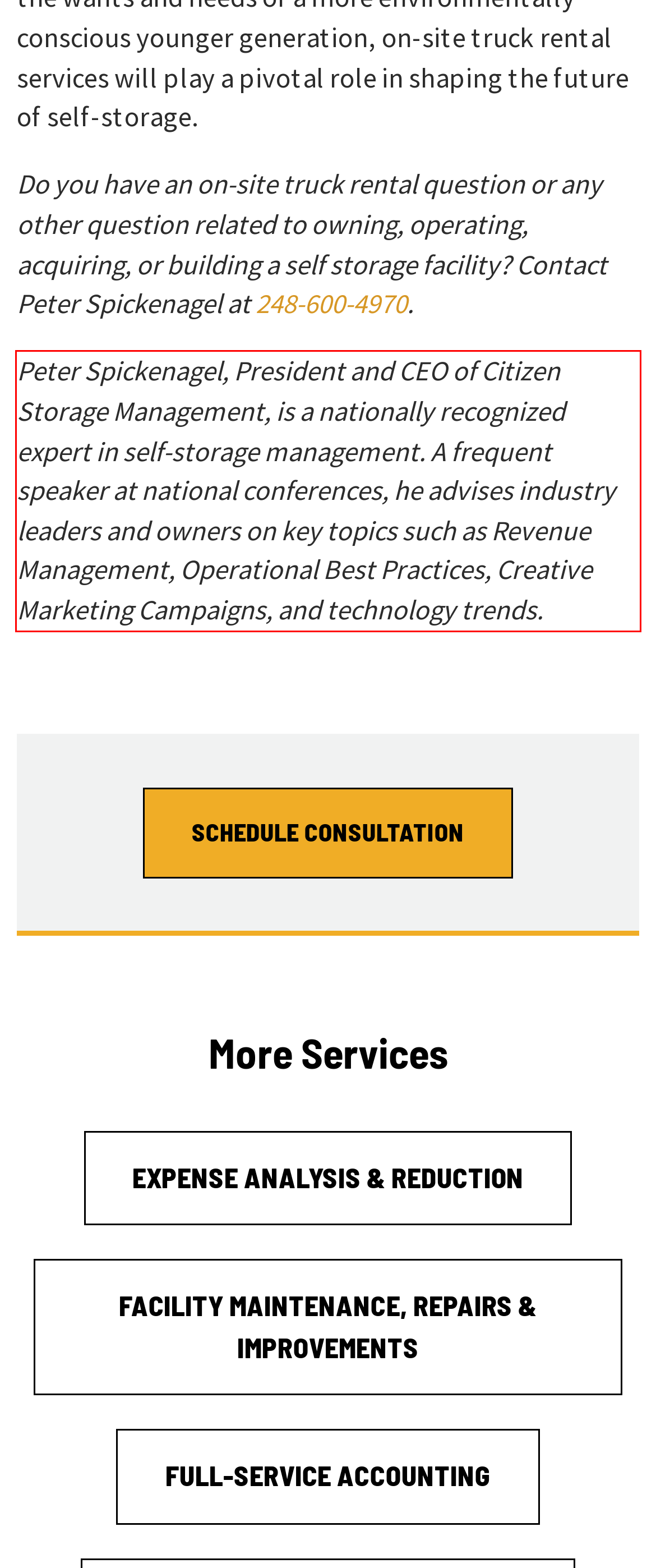Within the provided webpage screenshot, find the red rectangle bounding box and perform OCR to obtain the text content.

Peter Spickenagel, President and CEO of Citizen Storage Management, is a nationally recognized expert in self-storage management. A frequent speaker at national conferences, he advises industry leaders and owners on key topics such as Revenue Management, Operational Best Practices, Creative Marketing Campaigns, and technology trends.